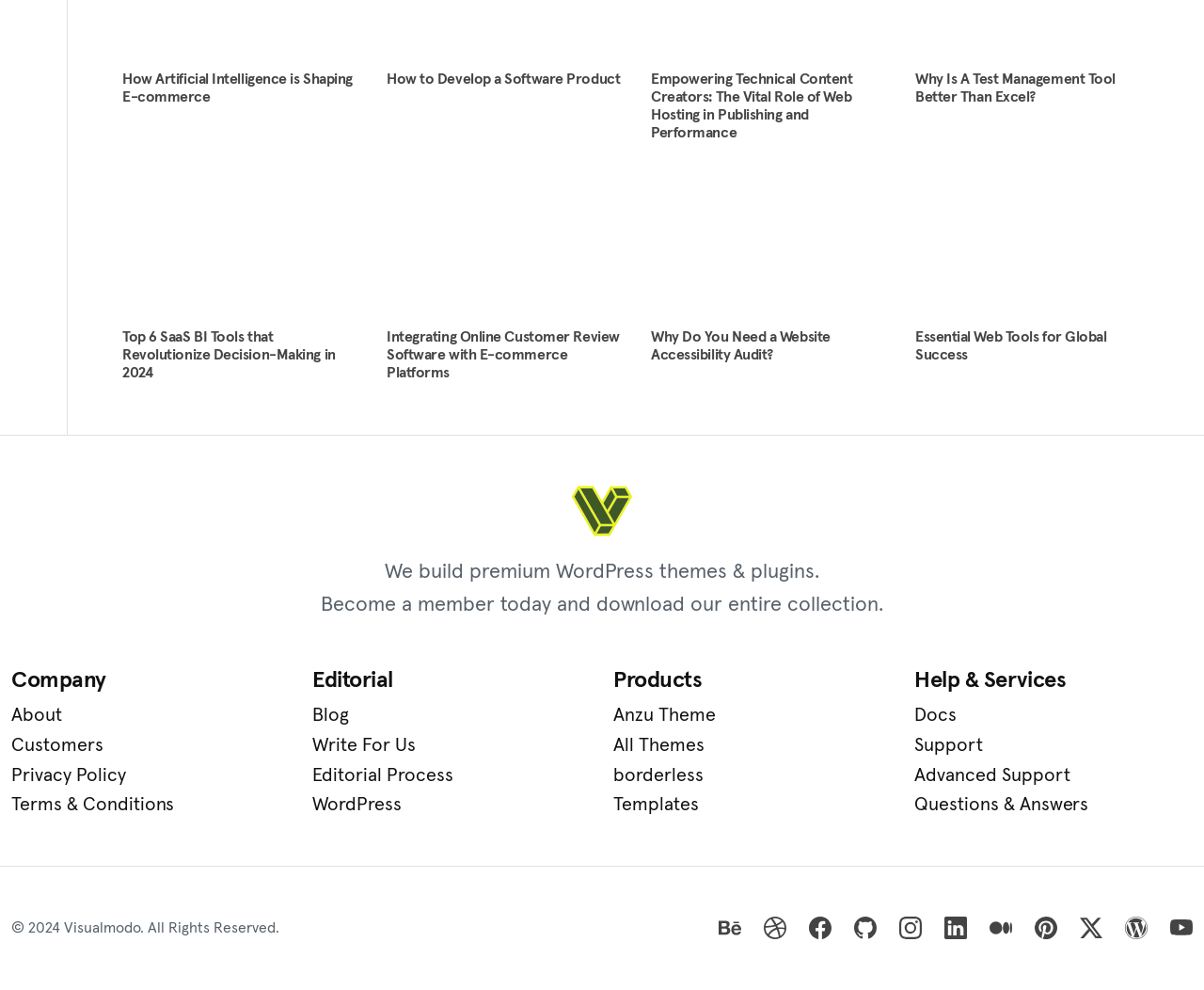How many social media links are at the bottom of the webpage? Please answer the question using a single word or phrase based on the image.

10